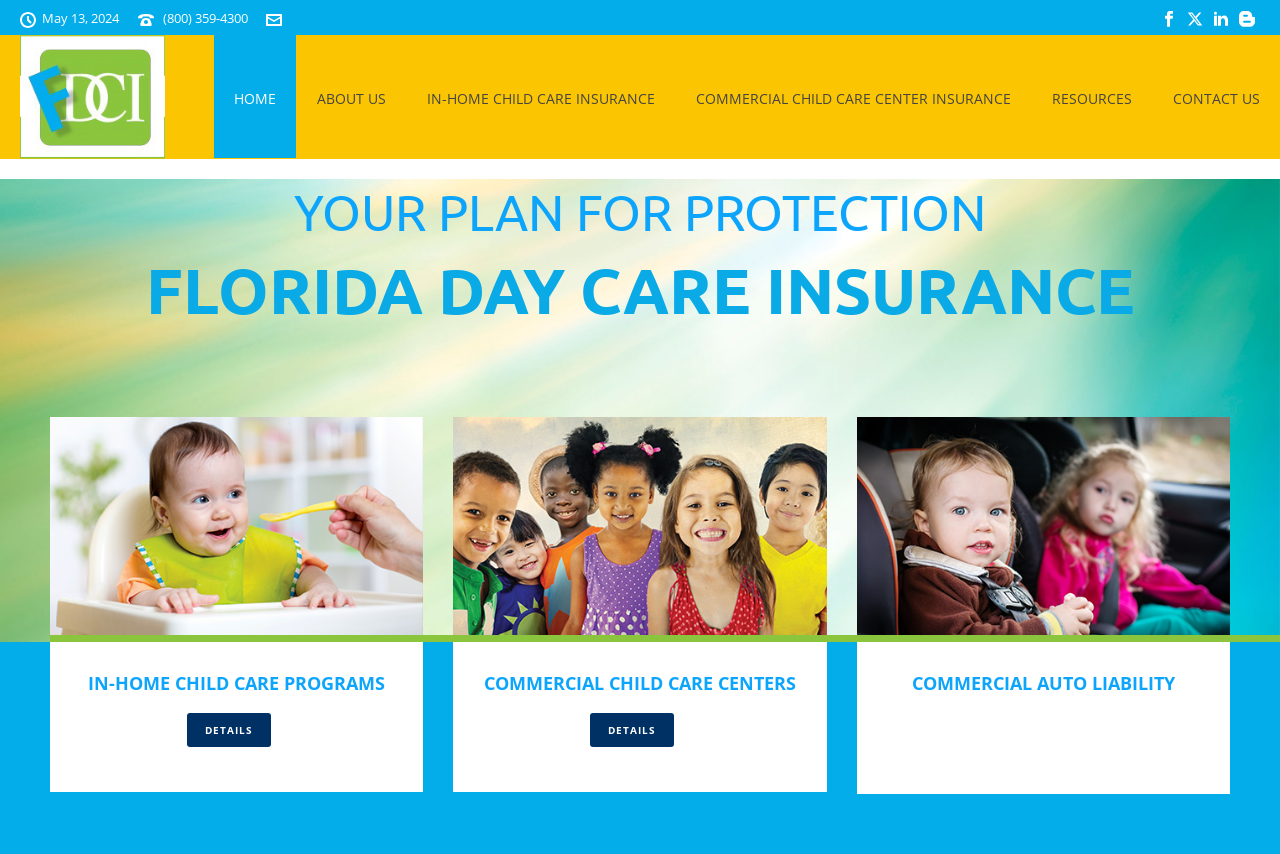How many types of insurance programs are offered?
Please give a detailed and elaborate explanation in response to the question.

Based on the webpage, there are three types of insurance programs offered: In-Home Child Care Programs, Commercial Child Care Centers, and Commercial Auto Liability. These programs are represented by three images and corresponding headings.